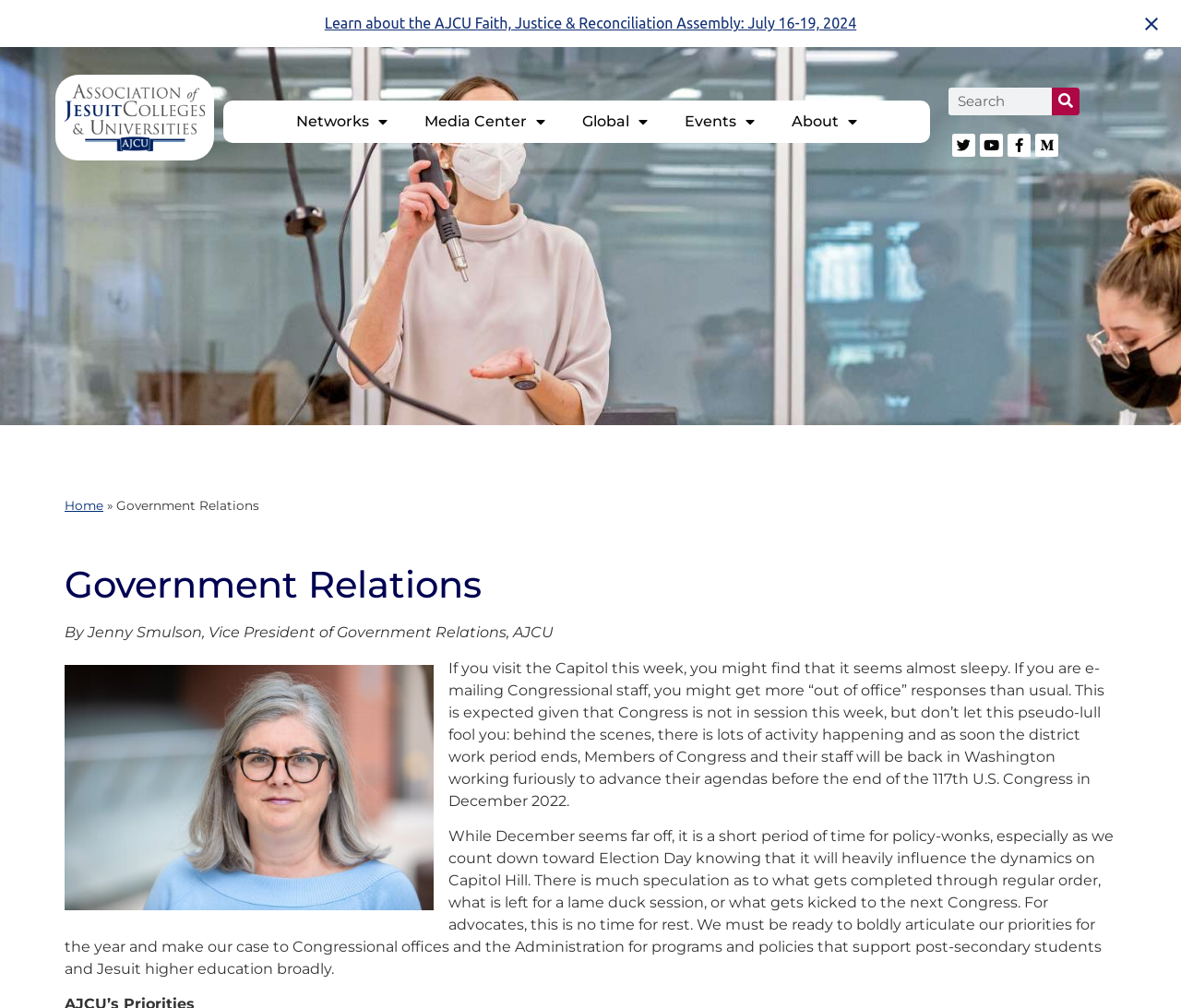Specify the bounding box coordinates of the area that needs to be clicked to achieve the following instruction: "Visit Twitter page".

[0.806, 0.133, 0.826, 0.156]